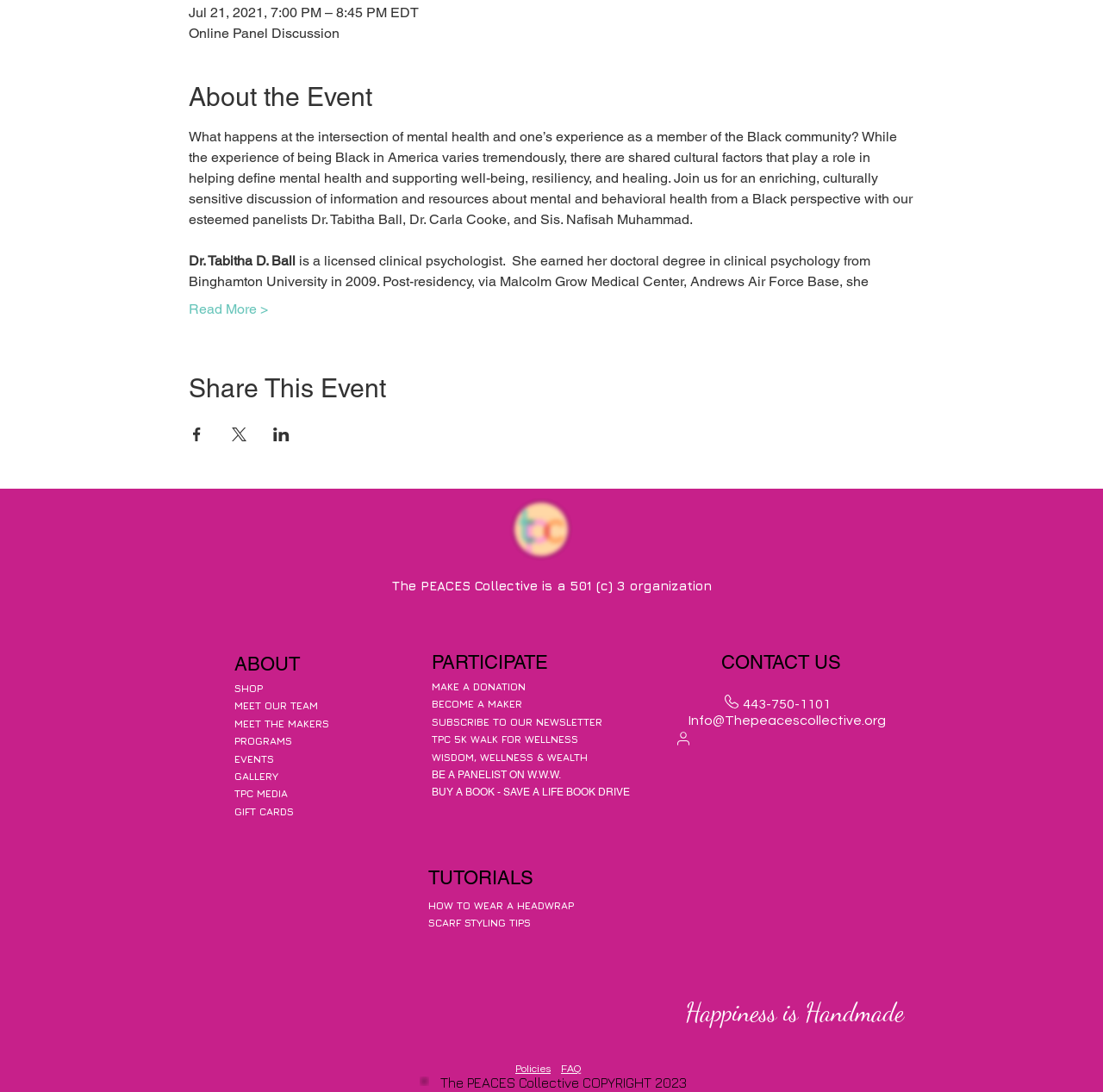Given the element description, predict the bounding box coordinates in the format (top-left x, top-left y, bottom-right x, bottom-right y). Make sure all values are between 0 and 1. Here is the element description: GALLERY

[0.212, 0.706, 0.252, 0.717]